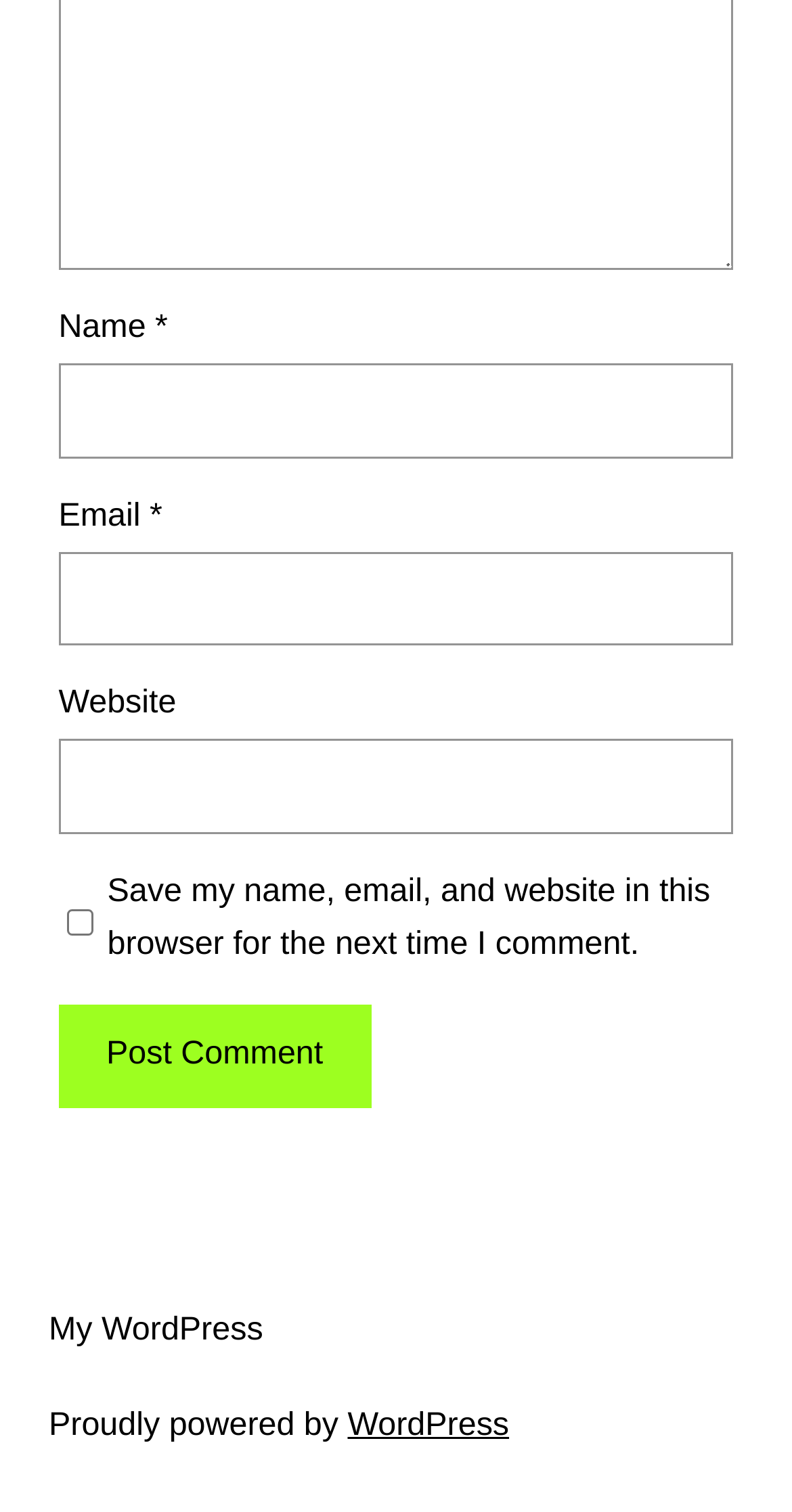Provide a thorough and detailed response to the question by examining the image: 
What is the purpose of the checkbox?

The checkbox is located below the website input field and is labeled 'Save my name, email, and website in this browser for the next time I comment.' This suggests that its purpose is to save the user's comment information for future use.